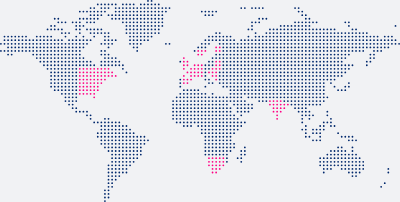Create an extensive and detailed description of the image.

The image displays a stylized map of the world, represented in a dotted format. Various locations are highlighted in pink, indicating areas of significance. The blue dots create a textured backdrop, emphasizing the highlighted regions, which include parts of North America and Europe, as well as sections of Asia. This visualization could be illustrating global reach, connections, or presence, suggesting an organization with a diverse international footprint, possibly in sectors like consulting or executive search. The aesthetic choice of a dotted design lends a modern and minimalist feel to the overall presentation, making it an engaging addition to the website's content.